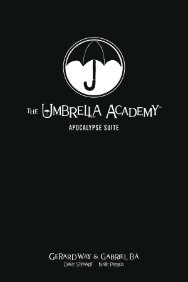What is the theme symbolized by the umbrella in the logo?
Using the information presented in the image, please offer a detailed response to the question.

The caption states that the stylized logo featuring an umbrella symbolizes the themes of protection and vulnerability, which are central to the narrative of the graphic novel.